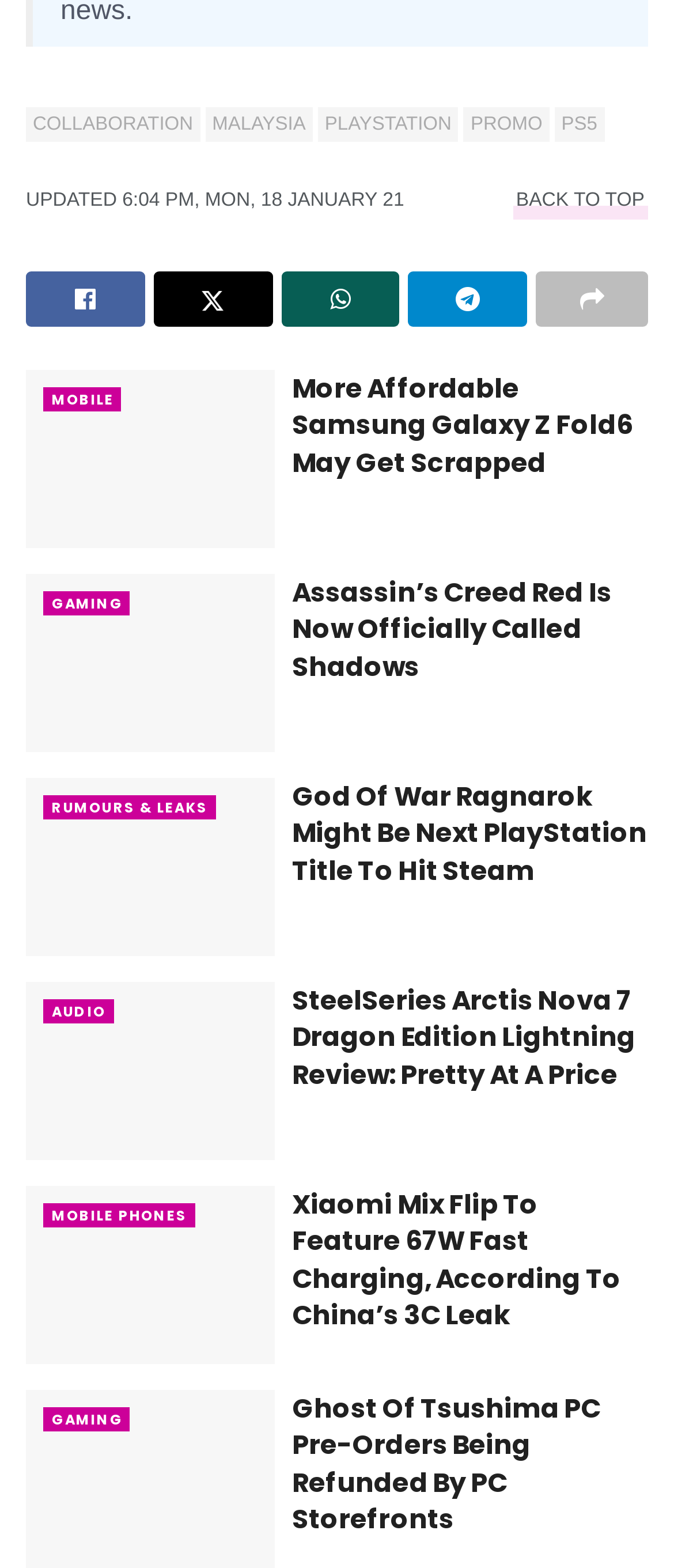Provide the bounding box for the UI element matching this description: "parent_node: GAMING".

[0.038, 0.366, 0.408, 0.479]